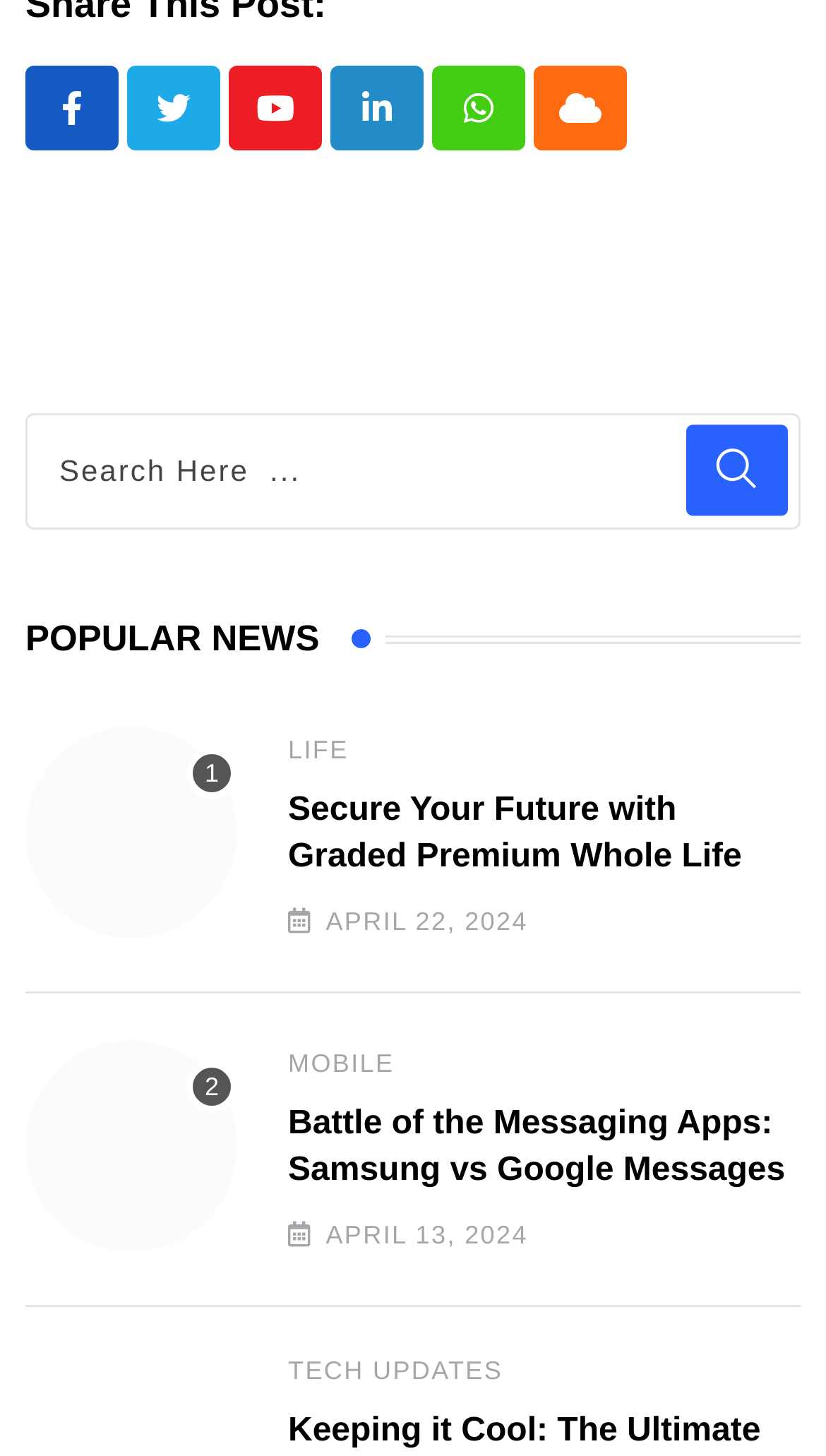Locate the bounding box coordinates of the element's region that should be clicked to carry out the following instruction: "Check out TECH UPDATES". The coordinates need to be four float numbers between 0 and 1, i.e., [left, top, right, bottom].

[0.349, 0.932, 0.609, 0.952]